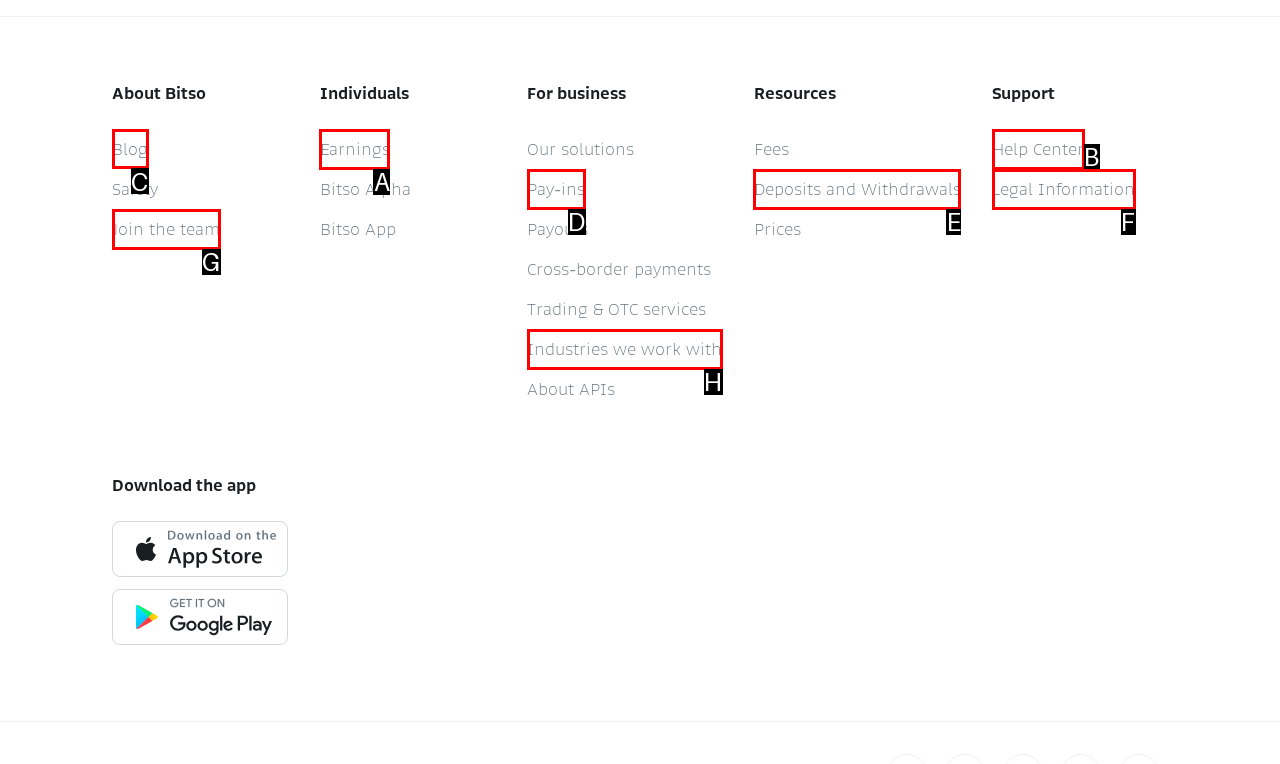Which lettered option should be clicked to perform the following task: Read the blog
Respond with the letter of the appropriate option.

C